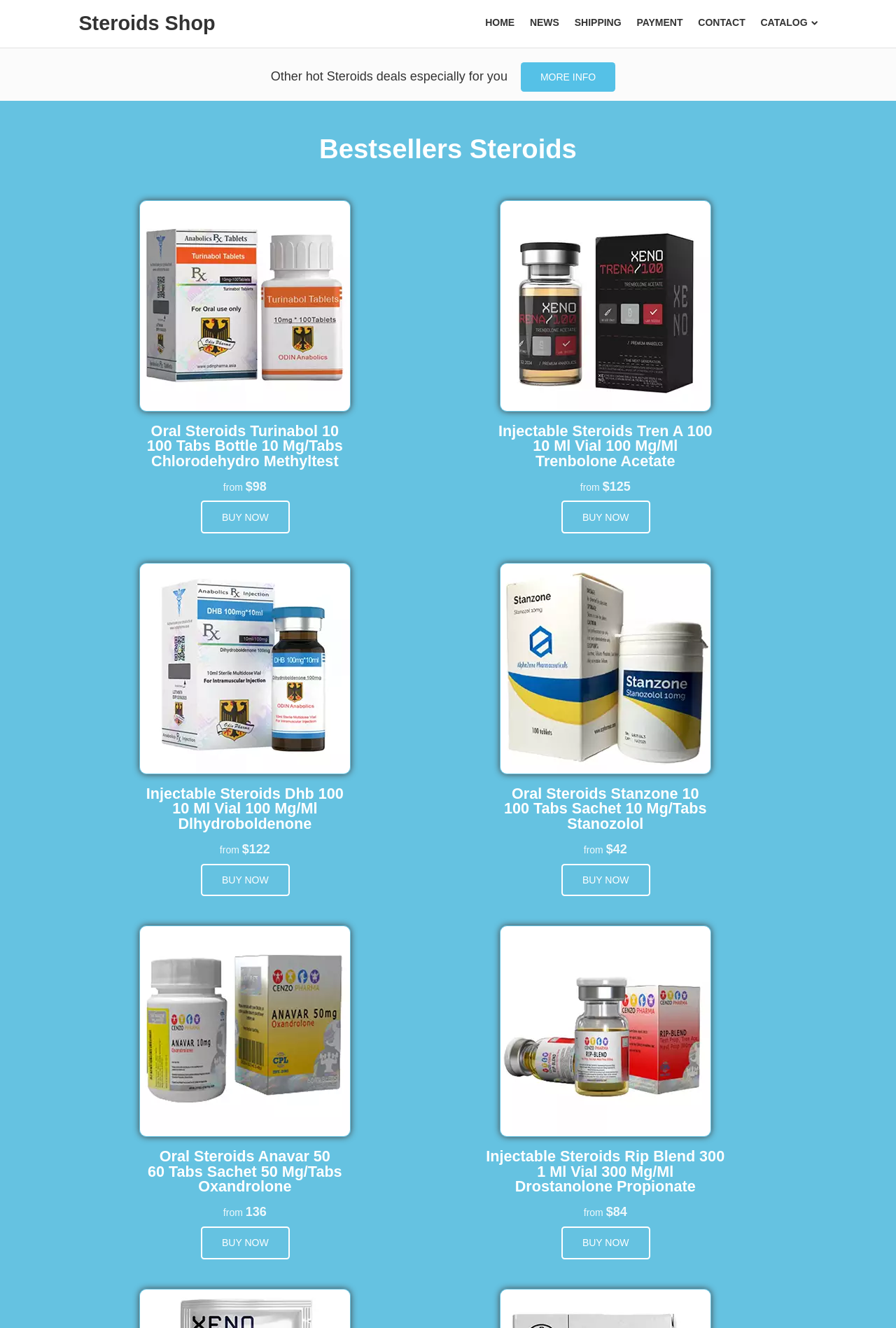Determine the bounding box coordinates for the area you should click to complete the following instruction: "Check SHIPPING information".

[0.641, 0.013, 0.693, 0.021]